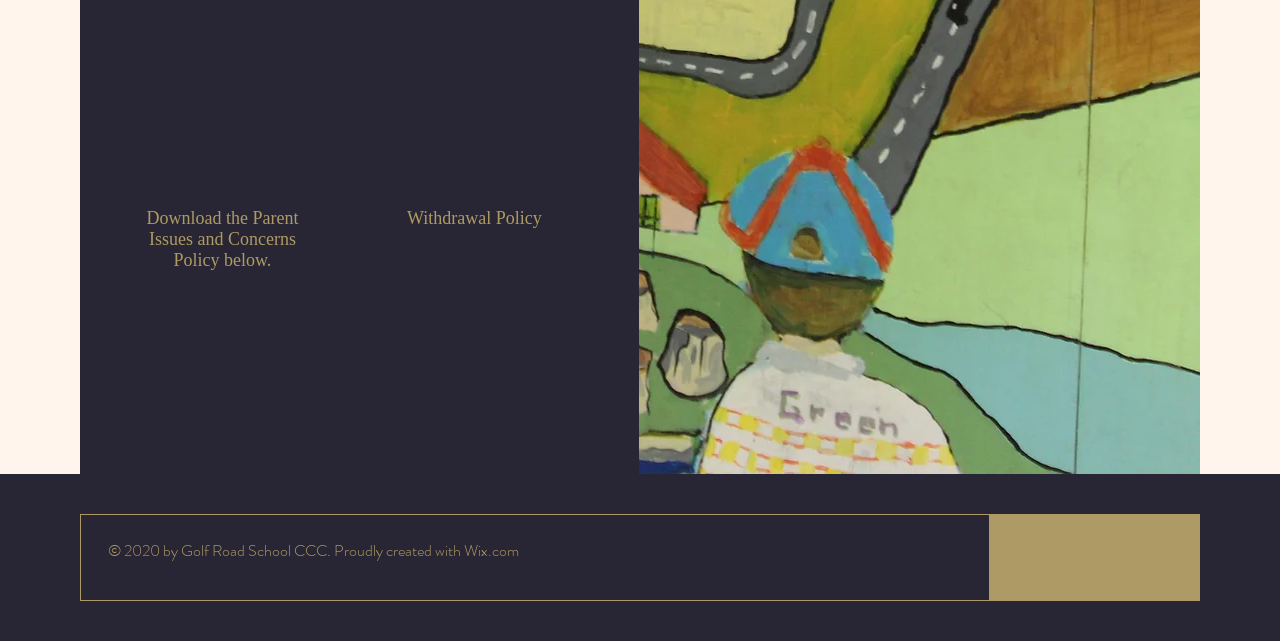Using details from the image, please answer the following question comprehensively:
What type of services are best able to integrate with other child and family services?

According to the text on the webpage, 'Community-based, non-profit services are best able to integrate with other child and family services, such as health and education.' This indicates that community-based, non-profit services have the ability to integrate with other services.